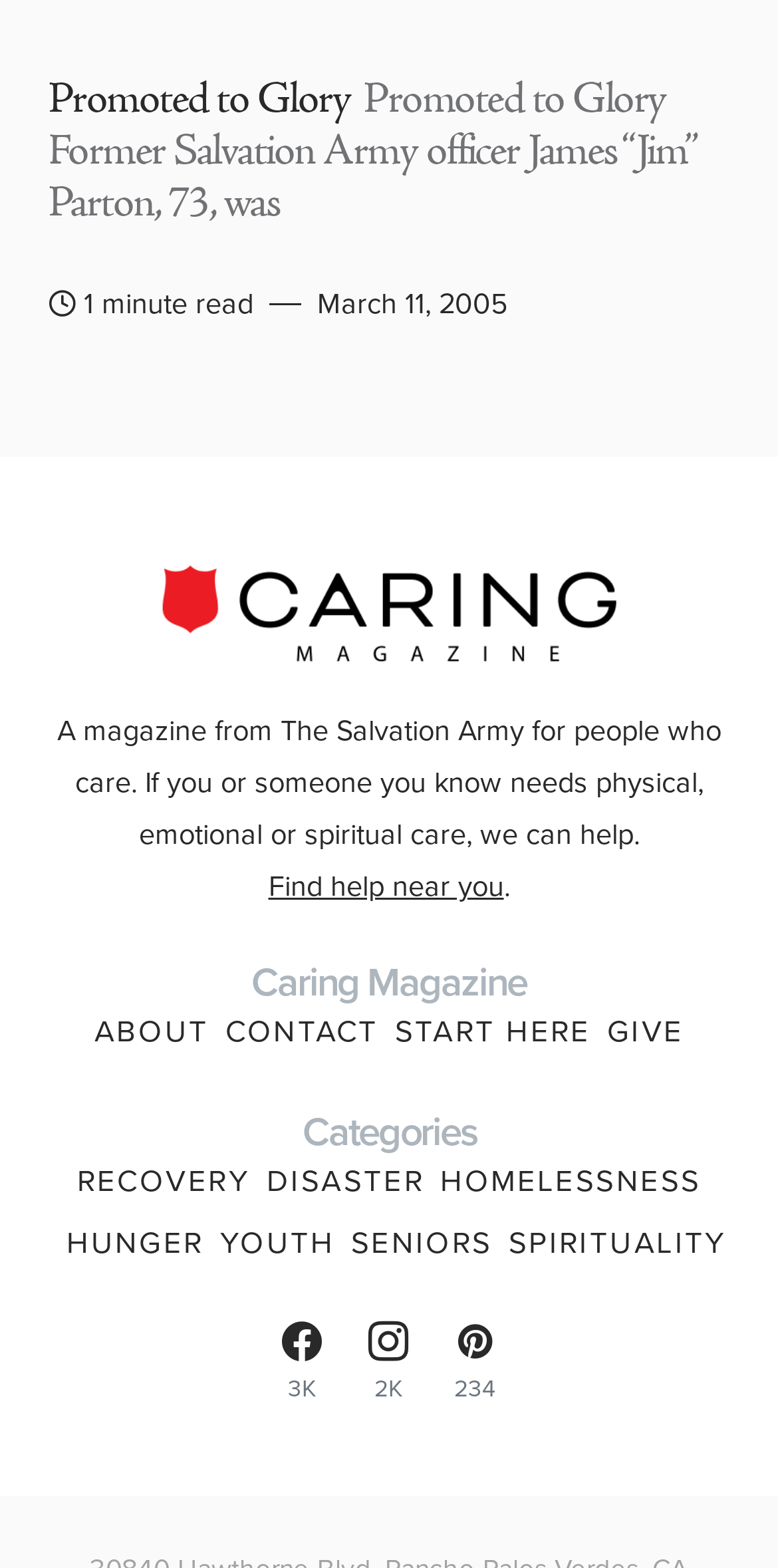Please specify the bounding box coordinates of the element that should be clicked to execute the given instruction: 'Read the article about Promoted to Glory'. Ensure the coordinates are four float numbers between 0 and 1, expressed as [left, top, right, bottom].

[0.062, 0.049, 0.938, 0.147]